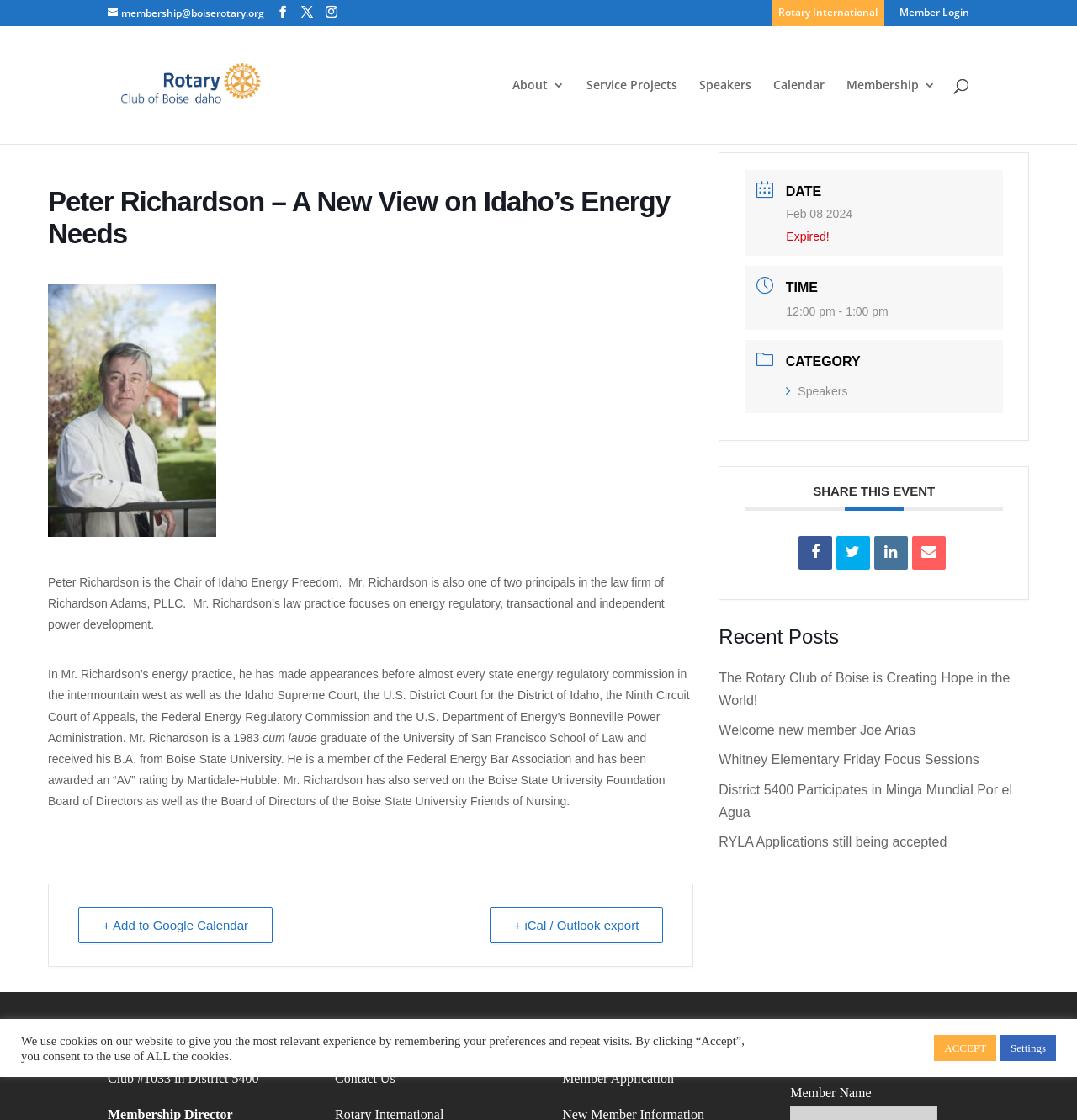Locate the bounding box coordinates of the area where you should click to accomplish the instruction: "Search for something".

[0.1, 0.023, 0.9, 0.024]